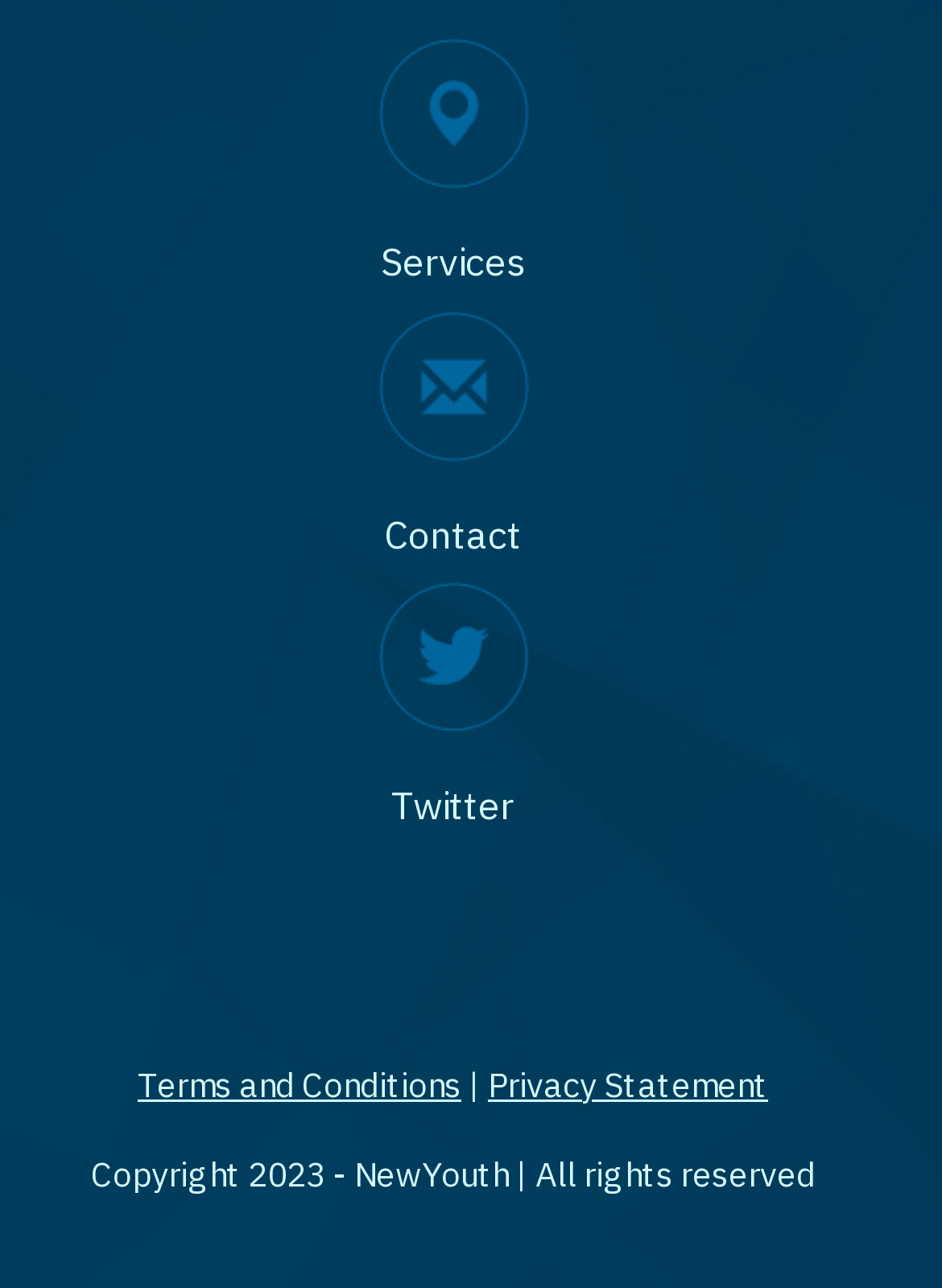Using the information in the image, give a comprehensive answer to the question: 
What is the copyright year of the website?

I found a static text element at the bottom of the webpage with the content 'Copyright 2023 - NewYouth | All rights reserved', which indicates the copyright year of the website is 2023.